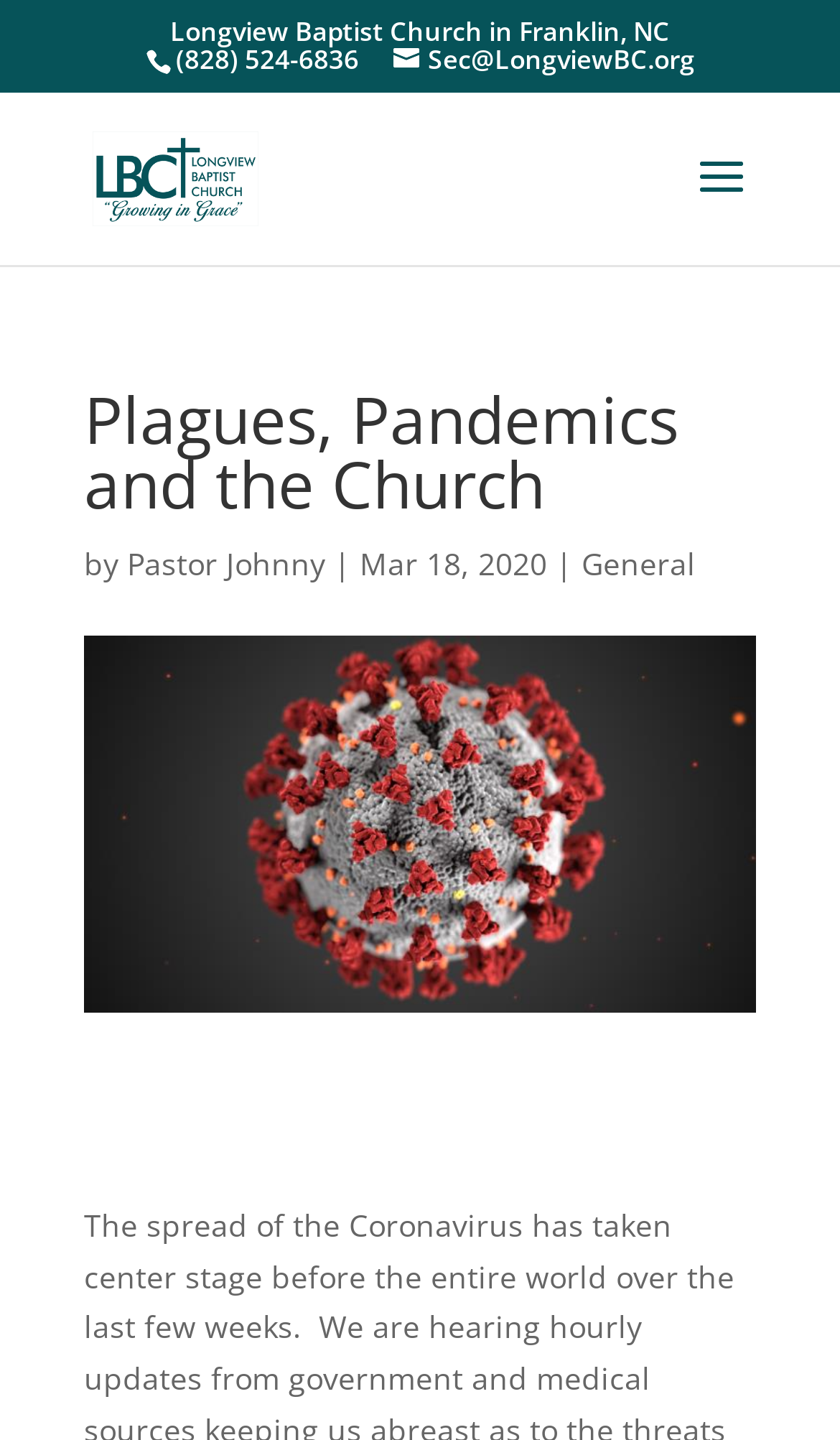Offer an extensive depiction of the webpage and its key elements.

The webpage is about Plagues, Pandemics, and the Church, specifically related to Longview Baptist Church in Franklin, NC. At the top, there is a header section that displays the church's name and contact information, including a phone number and email address. Below the header, there is a prominent link to the church's website, accompanied by a small image of the church's logo.

The main content of the webpage is focused on a sermon or article titled "Plagues, Pandemics and the Church", which is written by Pastor Johnny and dated March 18, 2020. The title is displayed in a large font, and below it, there is a brief description or summary of the content, which is categorized under "General".